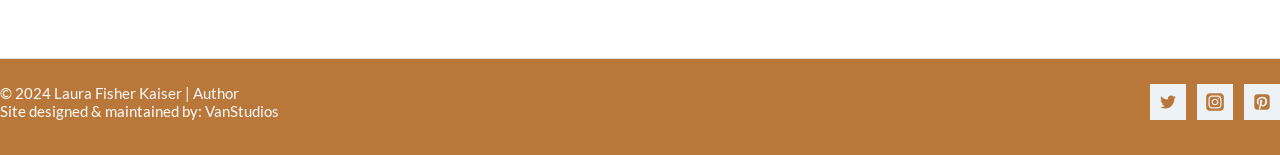Find the bounding box coordinates for the element described here: "Instagram".

[0.935, 0.545, 0.963, 0.777]